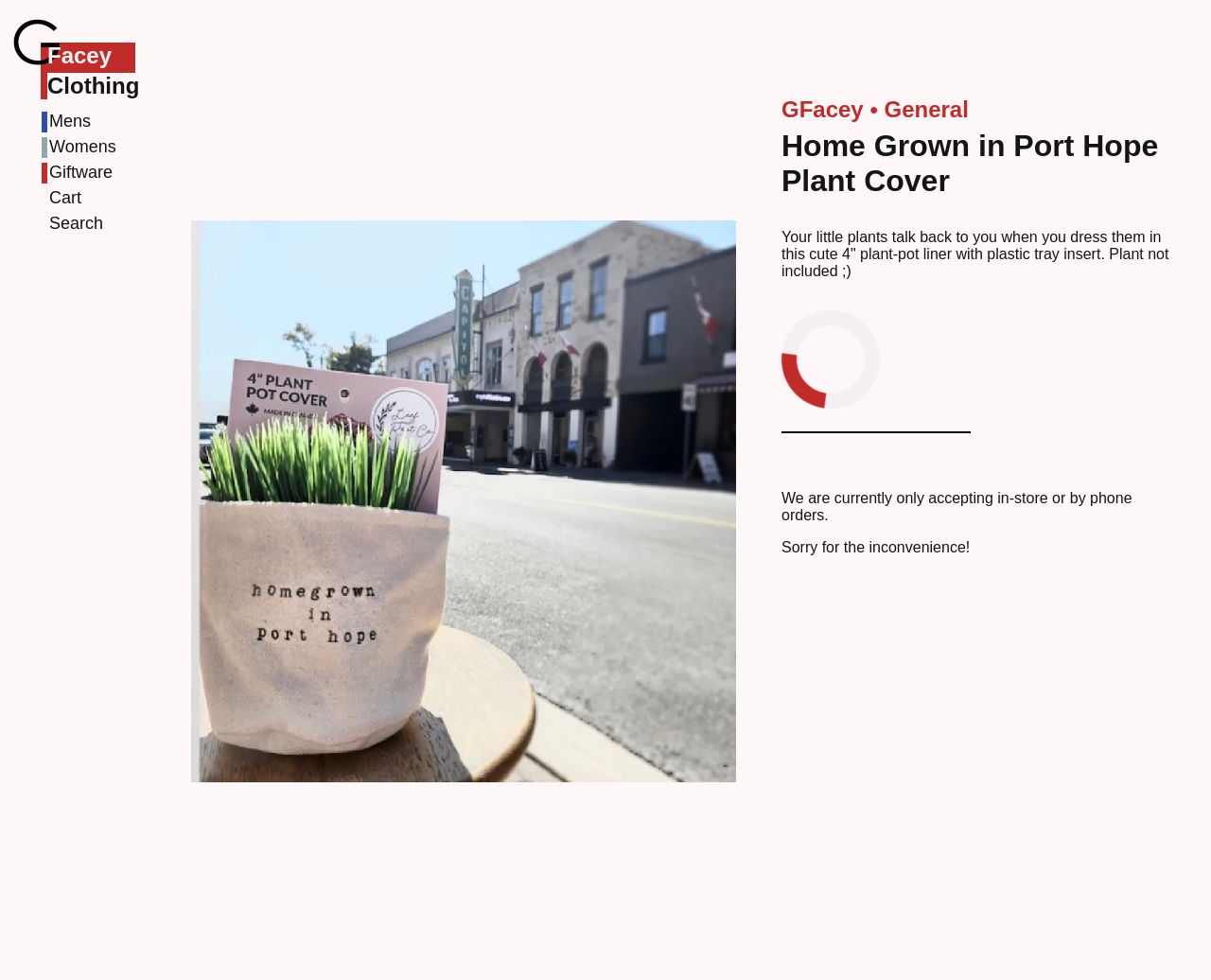Convey a detailed summary of the webpage, mentioning all key elements.

The webpage appears to be a product page for a plant cover from G Facey Clothing. At the top left, there is a logo image with the letter "G" and a link to "G Facey Clothing". Below the logo, there are five horizontal links: "Mens", "Womens", "Giftware", "Cart", and "Search", which are likely navigation links to other sections of the website.

To the right of the navigation links, there is a header section with the text "GFacey • General" and a heading that reads "Home Grown in Port Hope Plant Cover", which is the title of the product. Below the heading, there is a descriptive paragraph about the product, which mentions that it's a 4" plant-pot liner with a plastic tray insert and that the plant is not included.

Further down, there are two more paragraphs of text. The first one informs customers that the website is currently only accepting in-store or phone orders, and the second one apologizes for the inconvenience. Overall, the webpage has a simple layout with a focus on the product description and details.